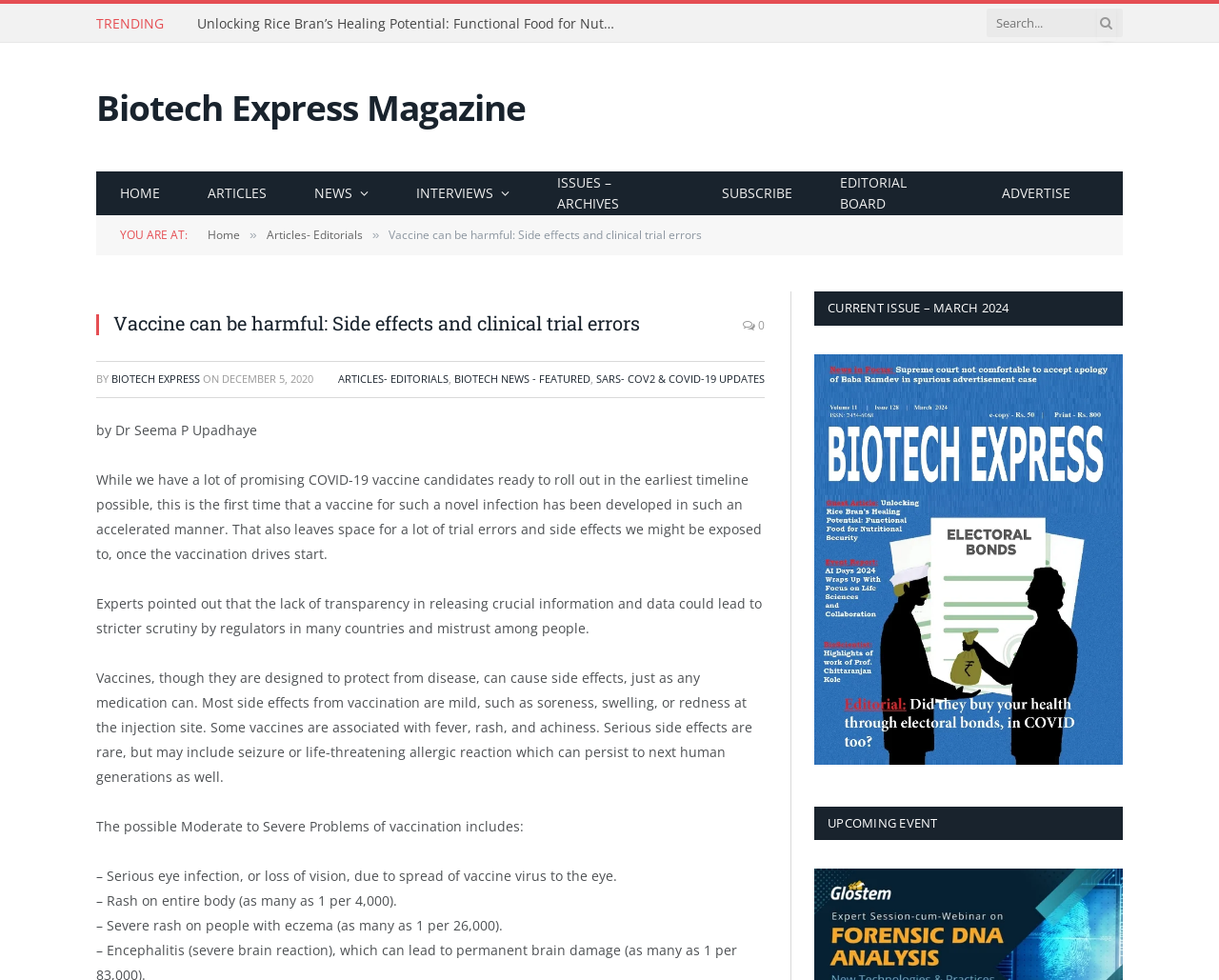What is the possible side effect of vaccination mentioned in the article?
Please give a detailed answer to the question using the information shown in the image.

I found the possible side effect of vaccination by reading the article content, which mentions '– Serious eye infection, or loss of vision, due to spread of vaccine virus to the eye.' as one of the possible moderate to severe problems of vaccination.